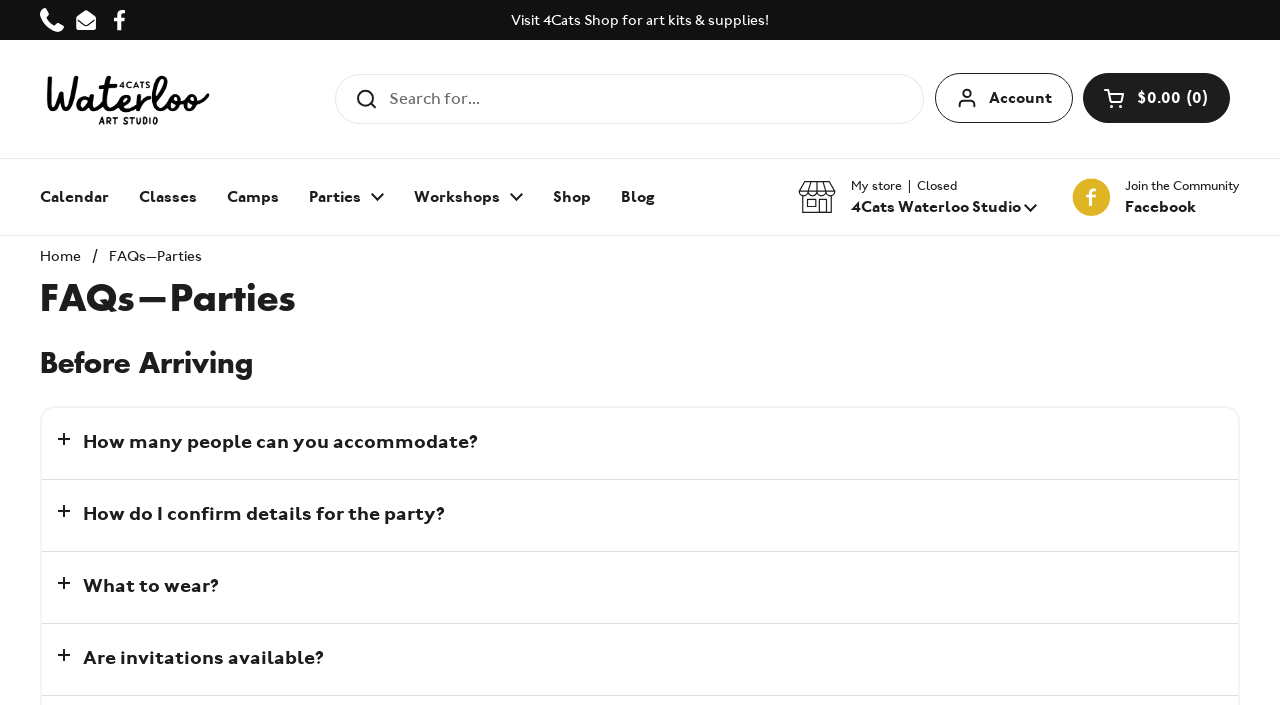Find and specify the bounding box coordinates that correspond to the clickable region for the instruction: "Visit 4Cats Shop for art kits & supplies".

[0.399, 0.017, 0.601, 0.04]